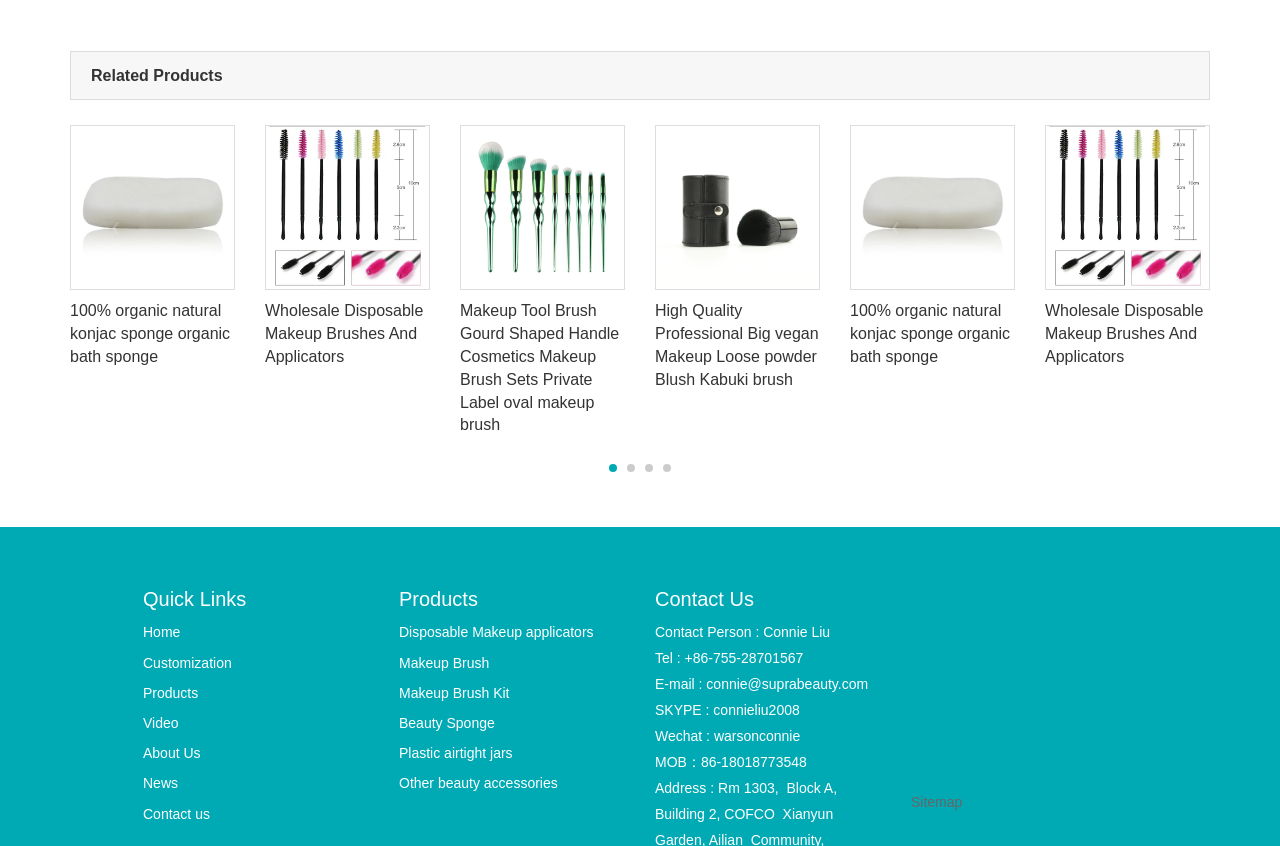Please locate the bounding box coordinates of the element that needs to be clicked to achieve the following instruction: "View related products". The coordinates should be four float numbers between 0 and 1, i.e., [left, top, right, bottom].

[0.071, 0.079, 0.174, 0.099]